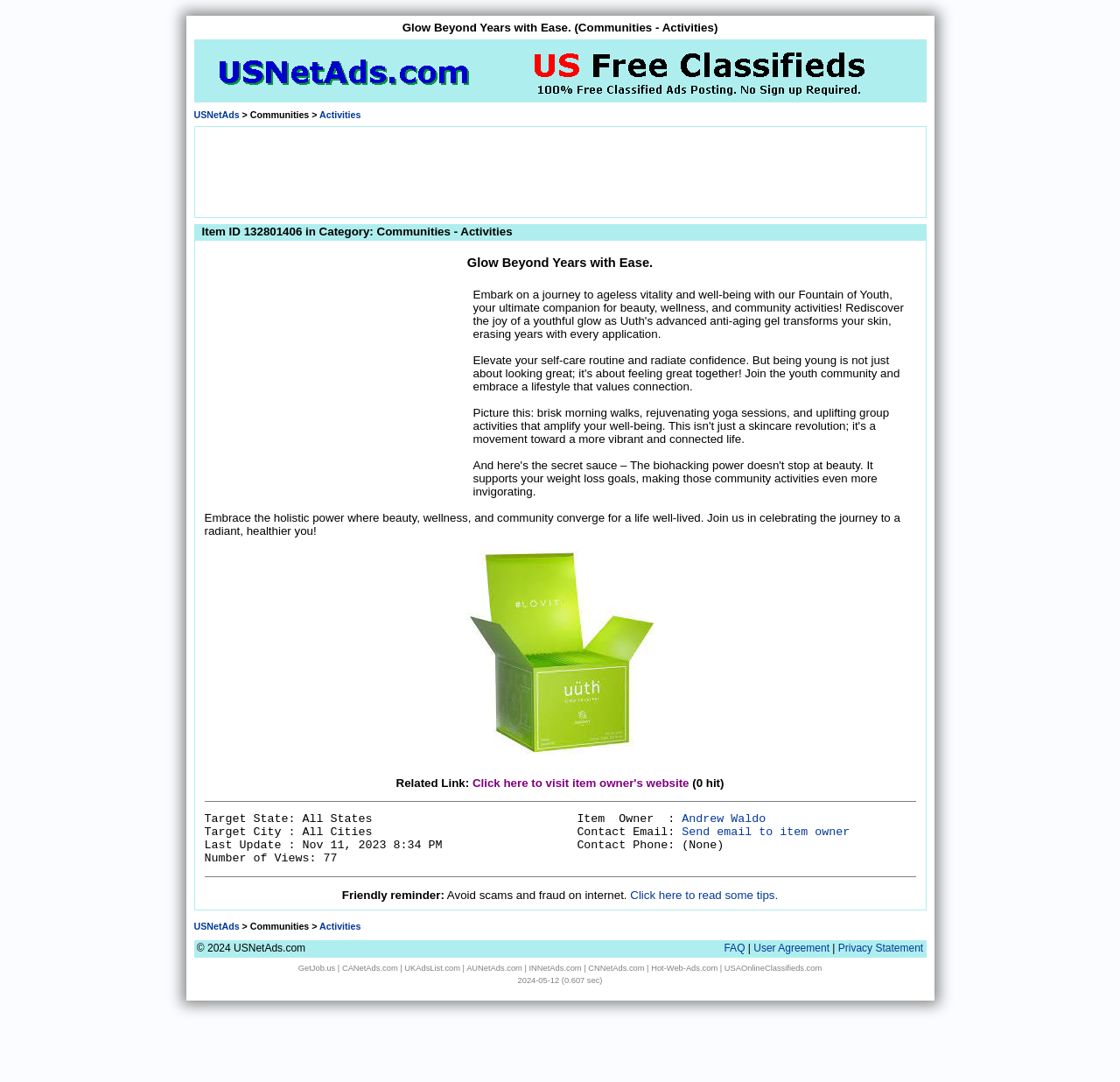Could you highlight the region that needs to be clicked to execute the instruction: "Click on the 'USNetAds' link"?

[0.173, 0.101, 0.214, 0.111]